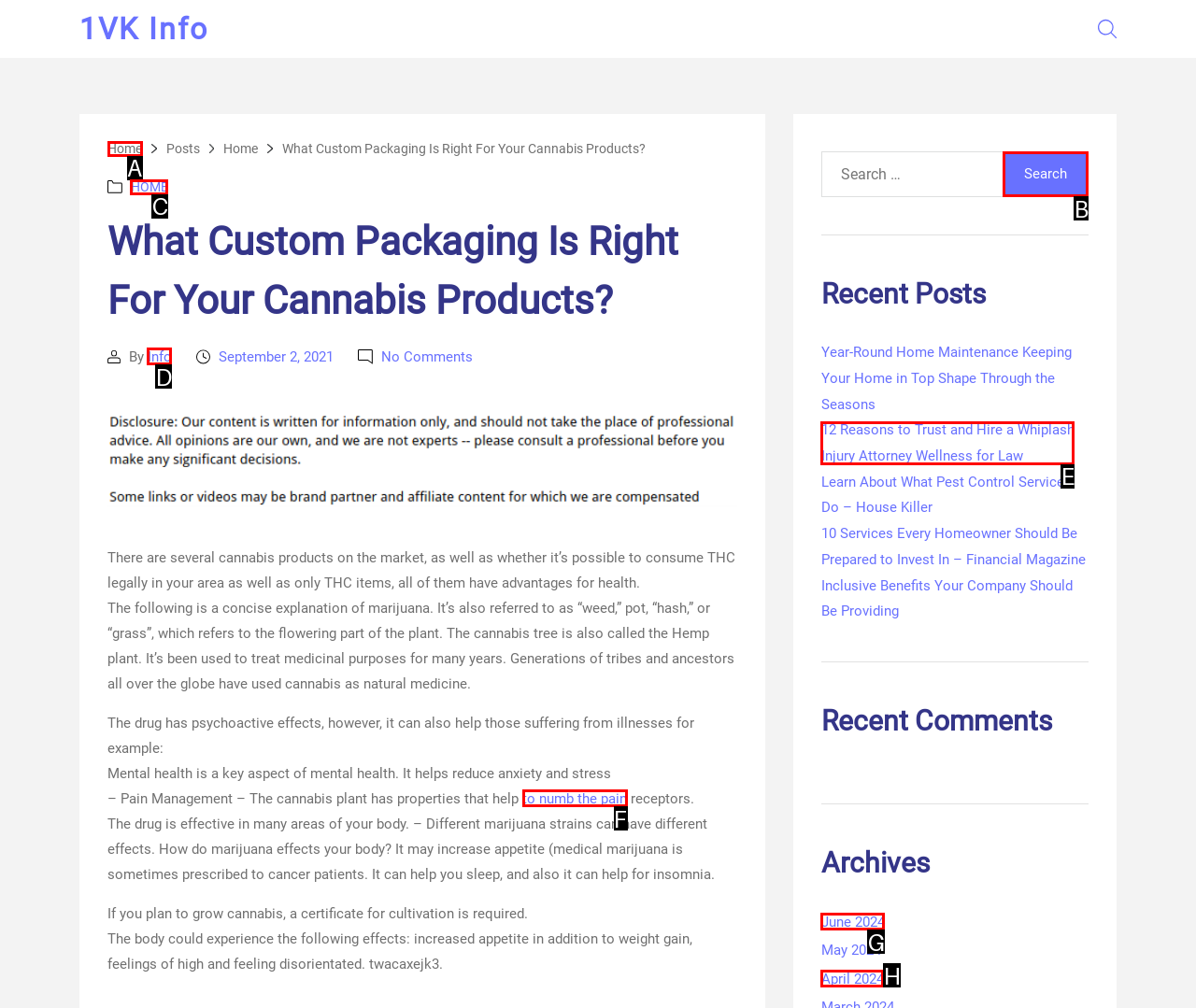Choose the option that best matches the description: parent_node: Search for: value="Search"
Indicate the letter of the matching option directly.

B